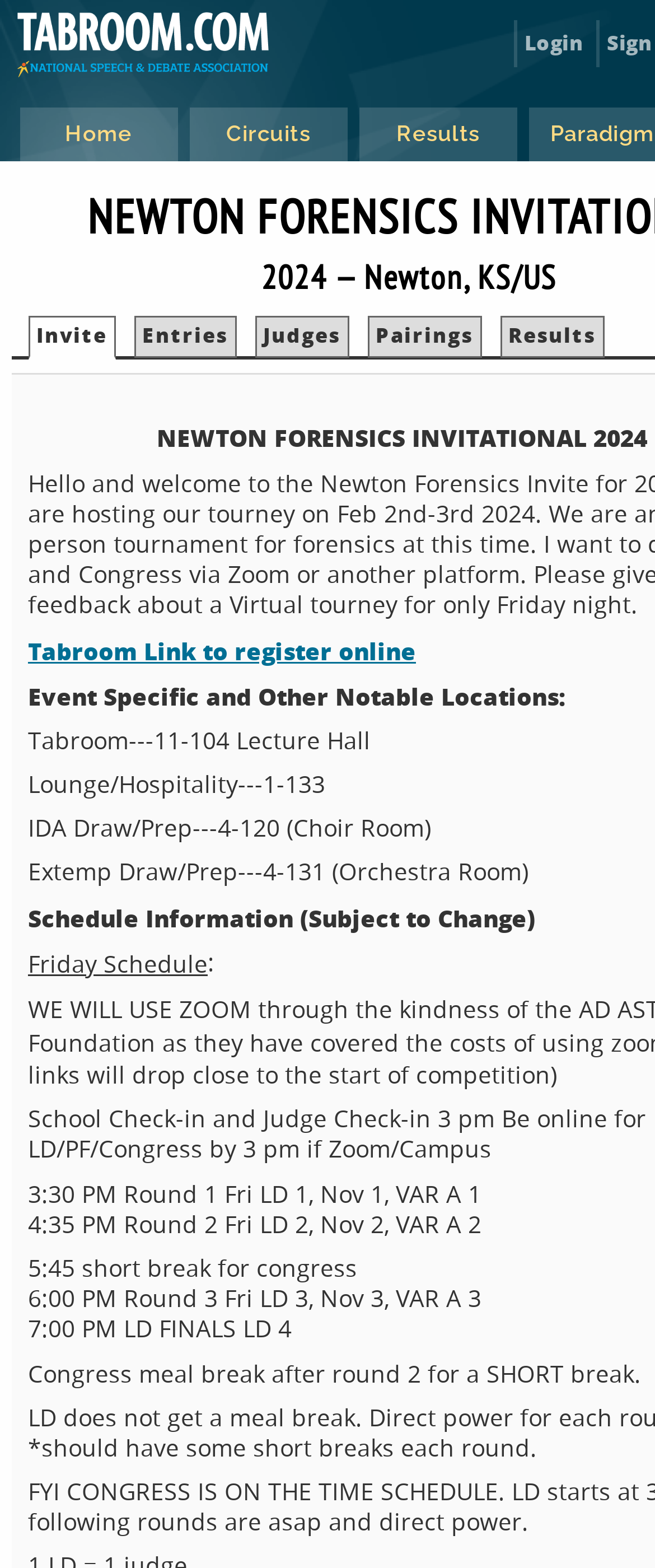Please find the bounding box for the UI element described by: "Results".

[0.776, 0.204, 0.91, 0.225]